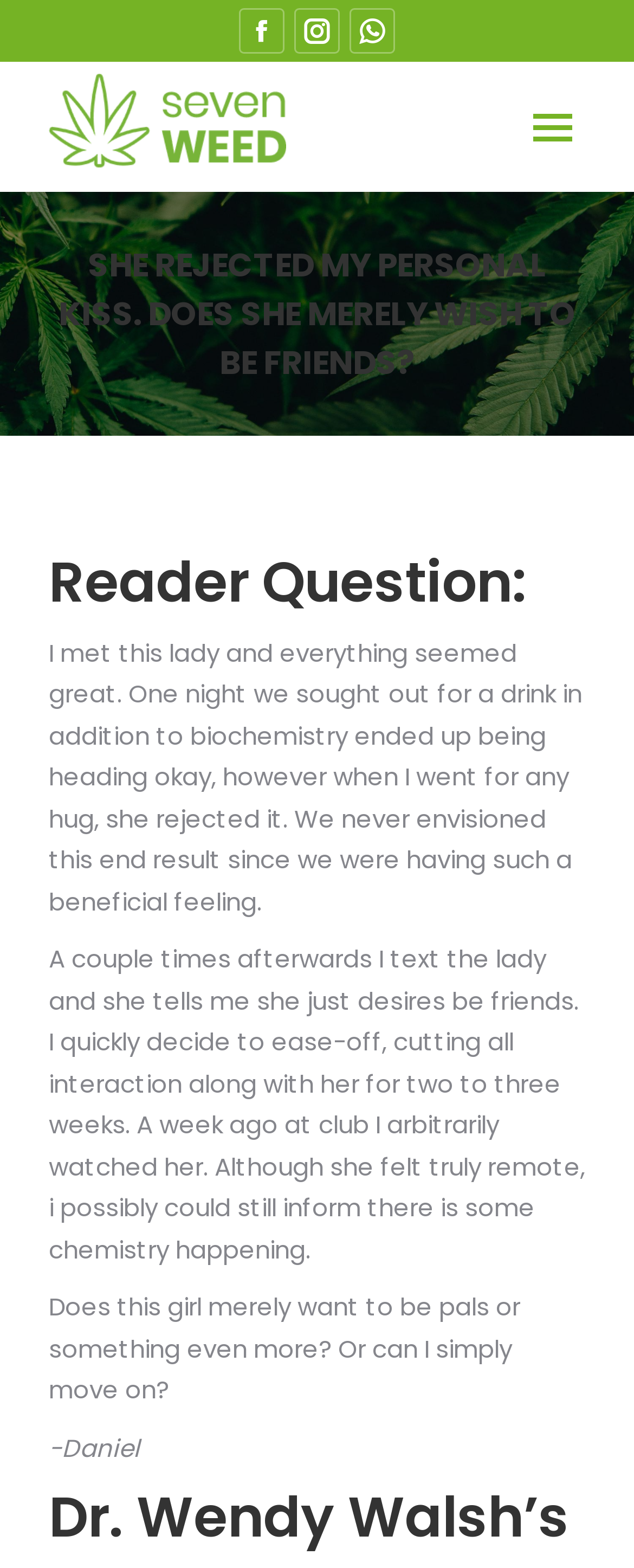What is the author's intention when he went for a hug? Based on the screenshot, please respond with a single word or phrase.

To show affection